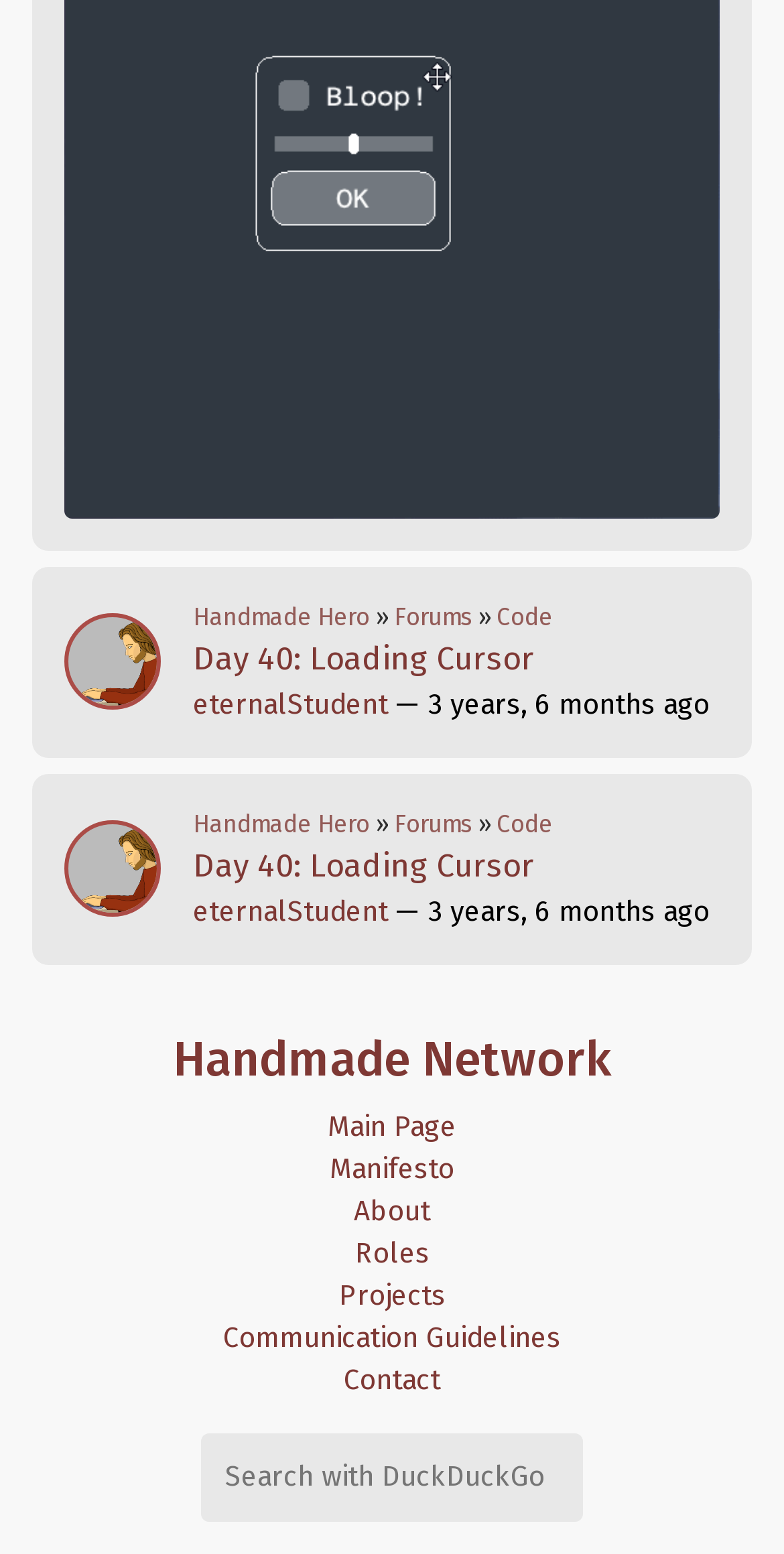Using the webpage screenshot and the element description Day 40: Loading Cursor, determine the bounding box coordinates. Specify the coordinates in the format (top-left x, top-left y, bottom-right x, bottom-right y) with values ranging from 0 to 1.

[0.246, 0.411, 0.682, 0.435]